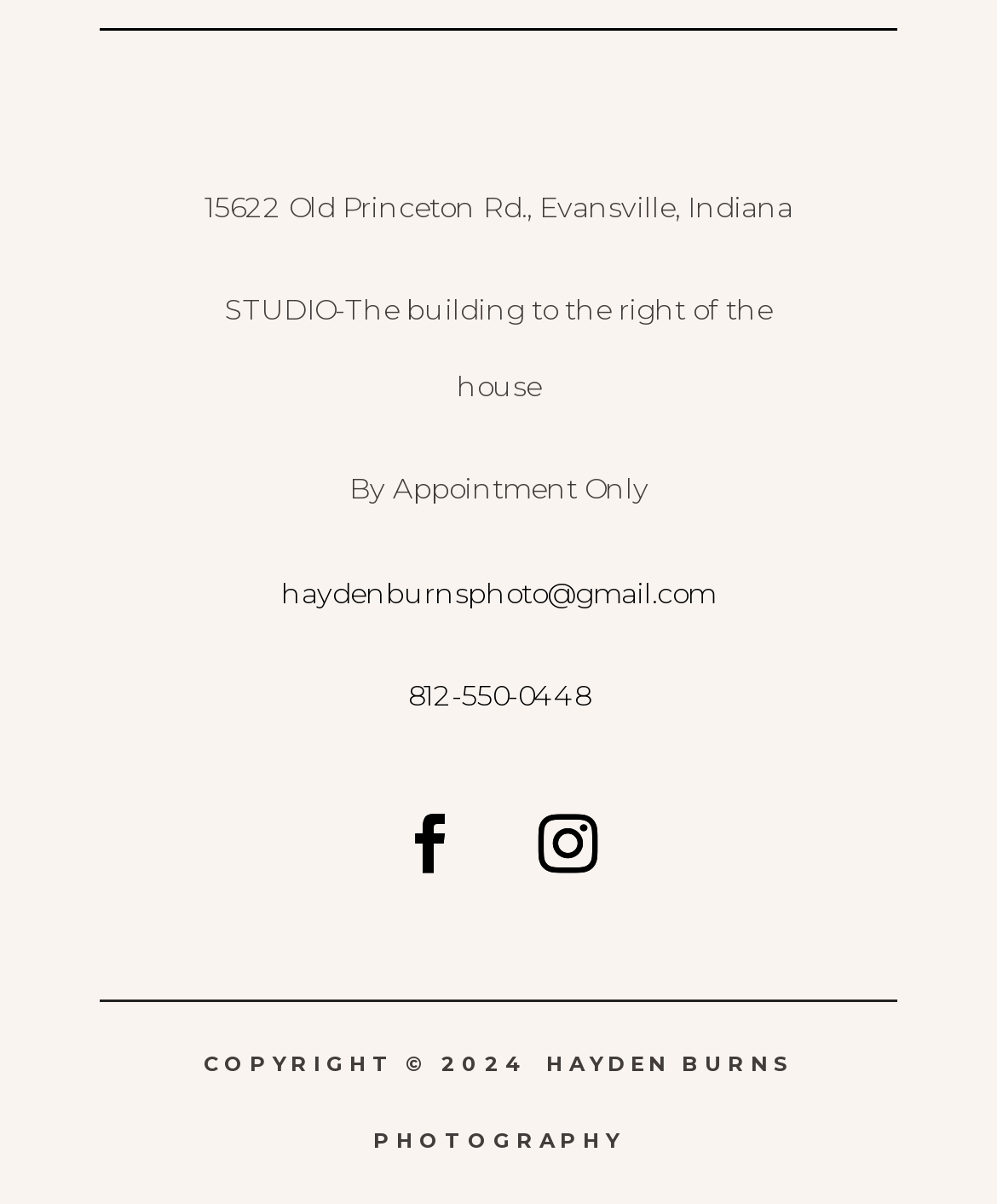Please provide a comprehensive answer to the question below using the information from the image: How can someone contact the photographer?

The webpage provides two ways to contact the photographer: an email address 'haydenburnsphoto@gmail.com' and a phone number '812-550-0448'. These contact details are presented as links, indicating that they can be used to get in touch with the photographer.